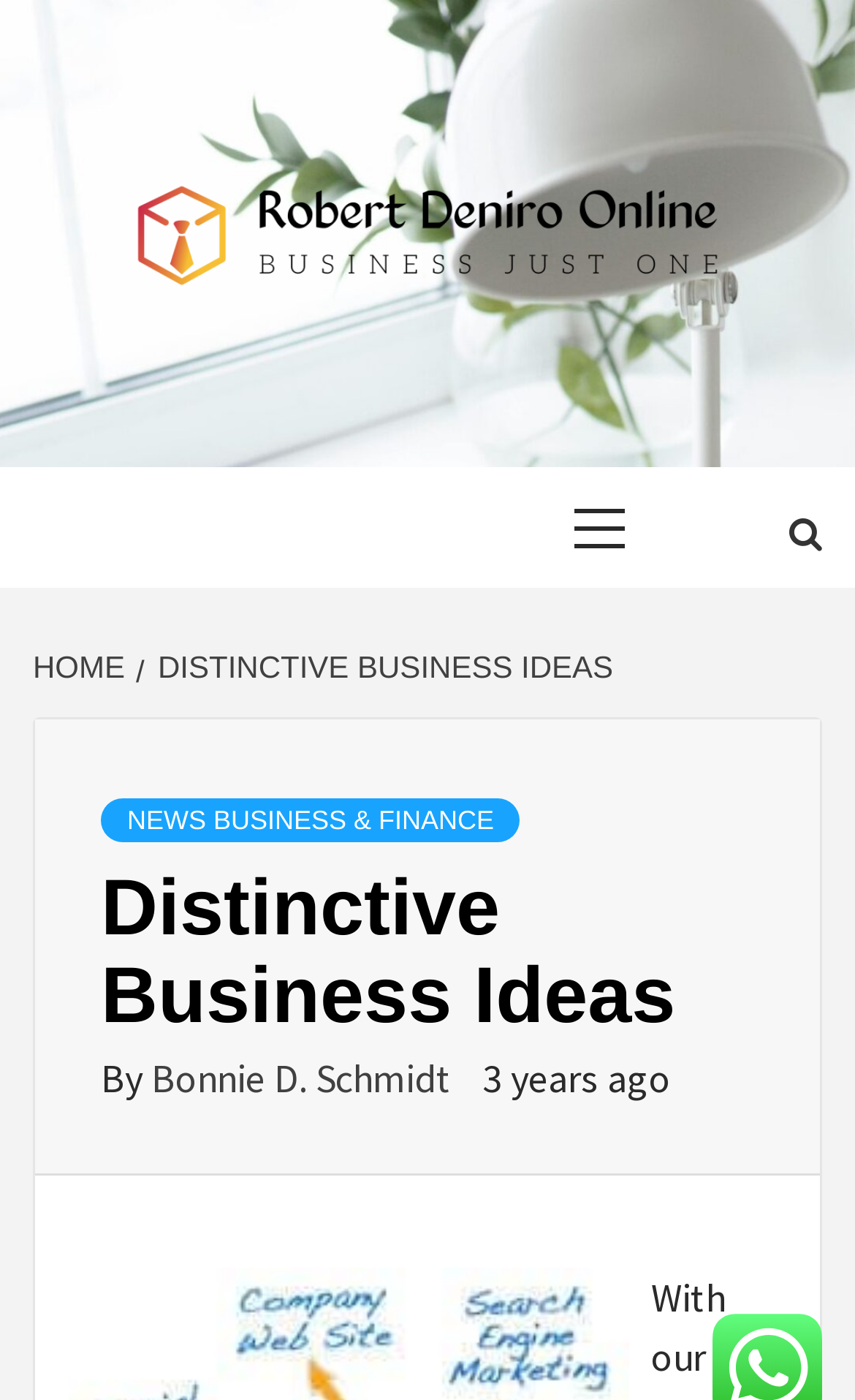What is the primary menu item?
From the image, provide a succinct answer in one word or a short phrase.

Primary Menu